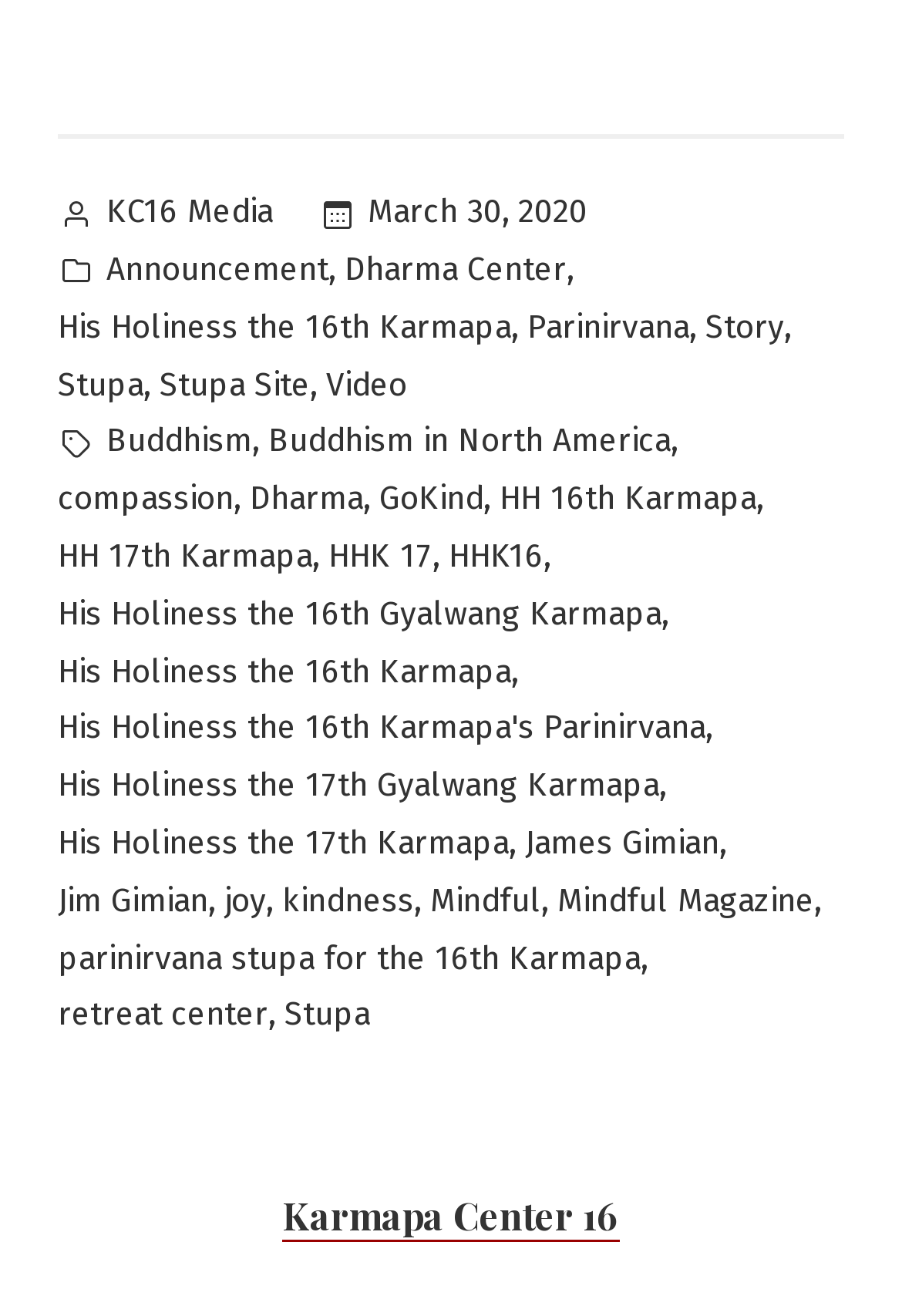Identify the bounding box coordinates for the element you need to click to achieve the following task: "Explore the Stupa Site". Provide the bounding box coordinates as four float numbers between 0 and 1, in the form [left, top, right, bottom].

[0.177, 0.272, 0.344, 0.315]